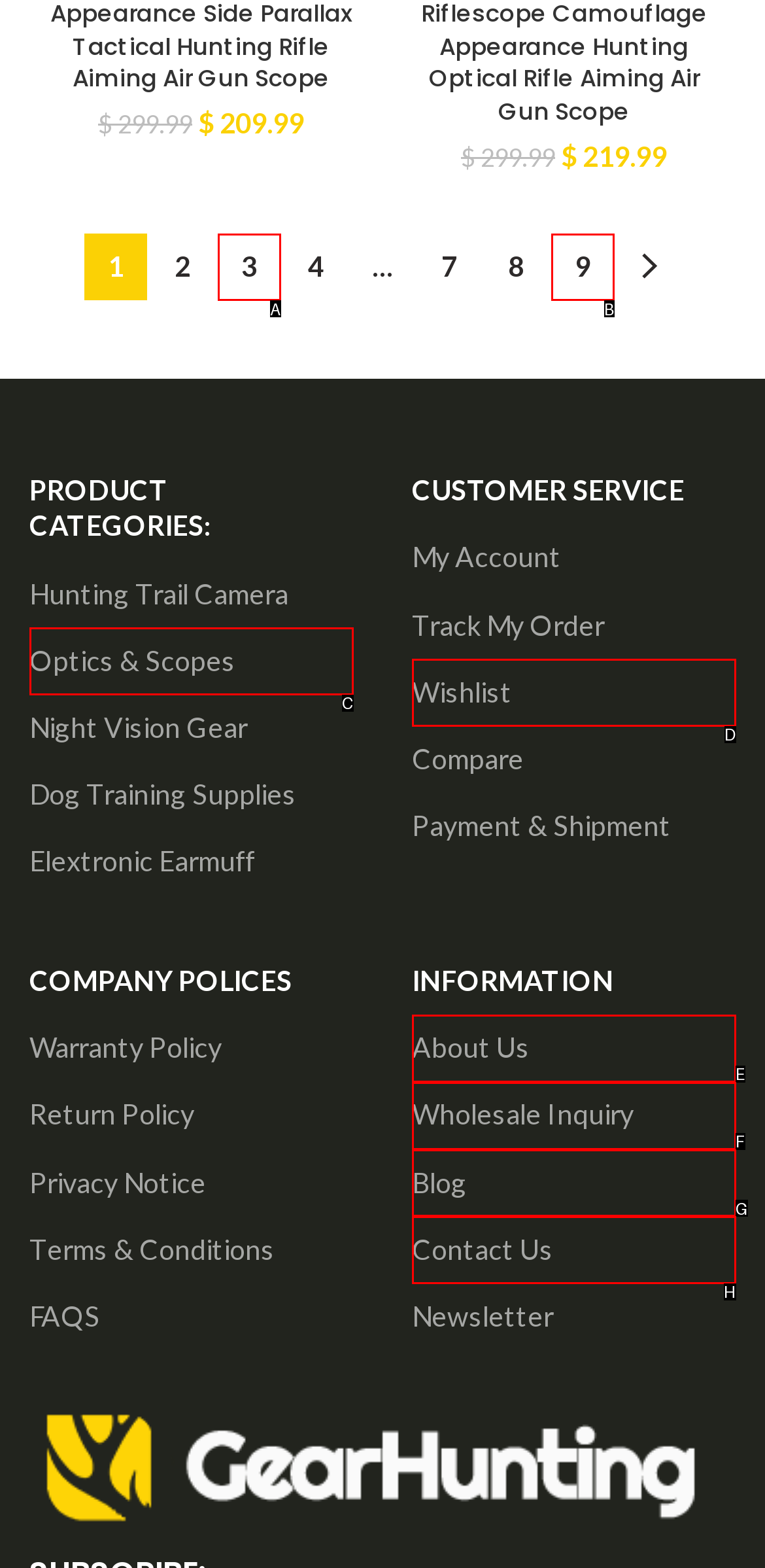Choose the option that best matches the description: About Us
Indicate the letter of the matching option directly.

E